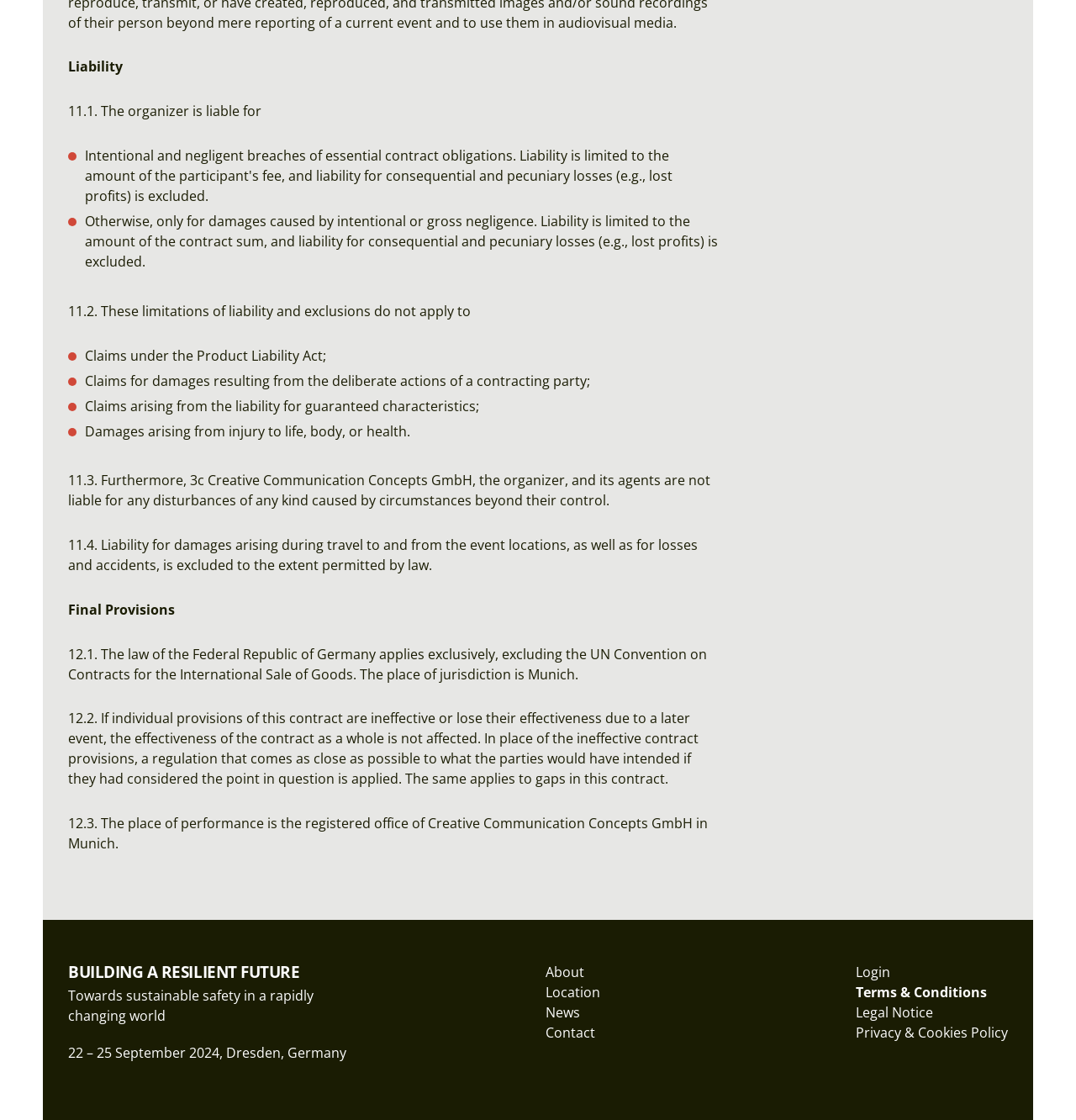Identify the bounding box coordinates of the region I need to click to complete this instruction: "Click on 'Terms & Conditions'".

[0.795, 0.878, 0.917, 0.894]